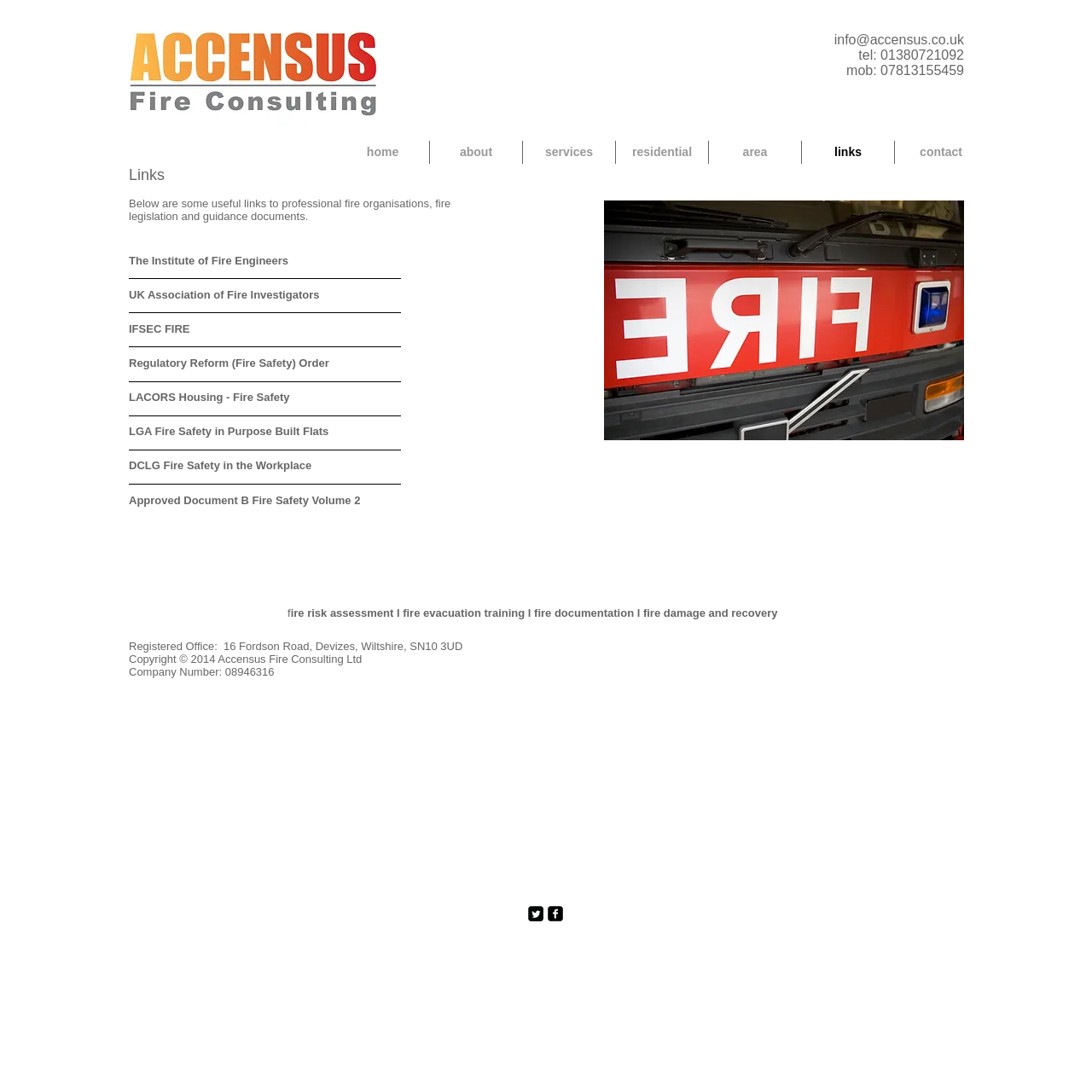Find the bounding box coordinates of the clickable area that will achieve the following instruction: "View the 'Hmong 101' page".

None